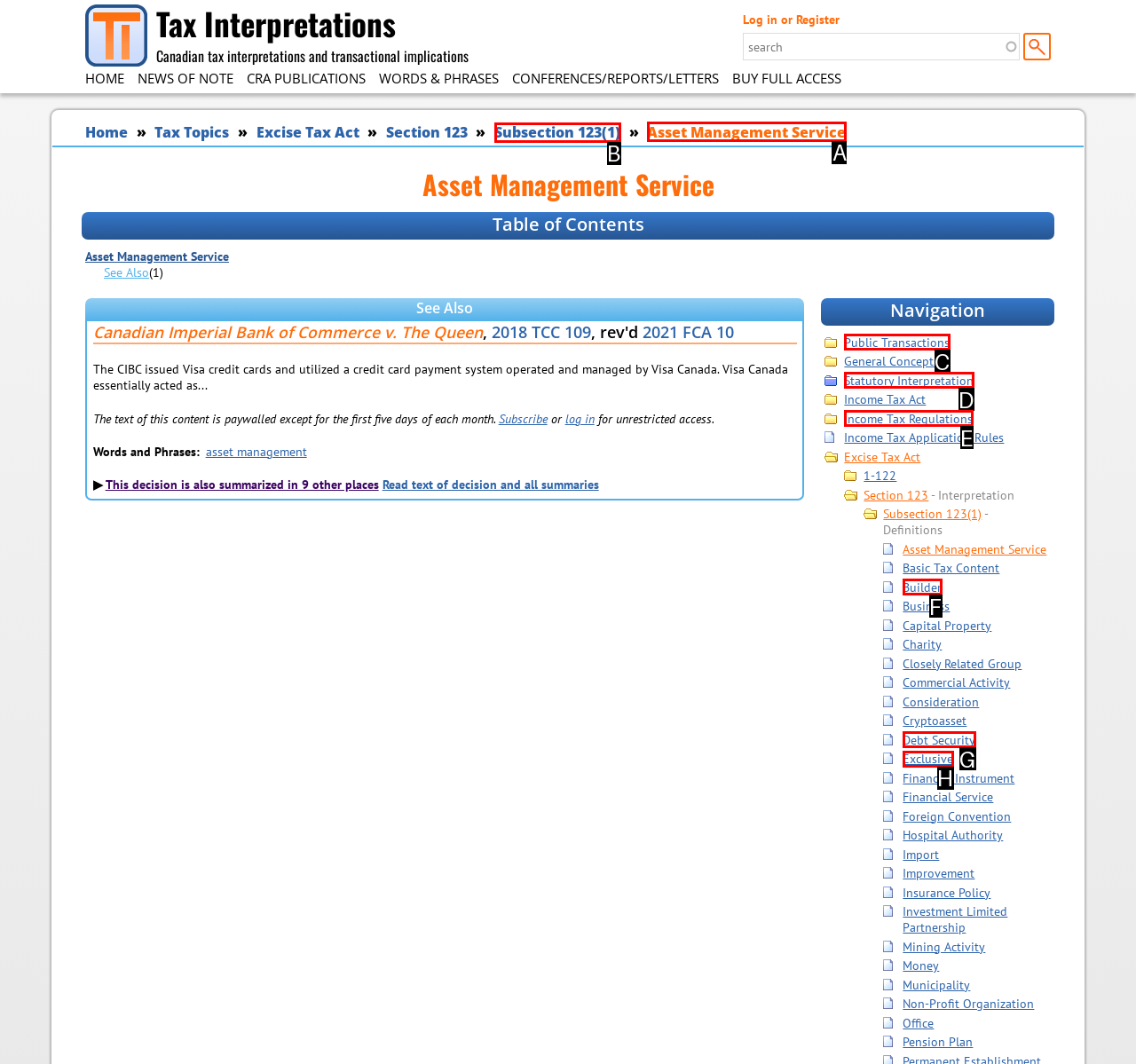Identify the HTML element to select in order to accomplish the following task: Click on the 'Asset Management Service' link
Reply with the letter of the chosen option from the given choices directly.

A